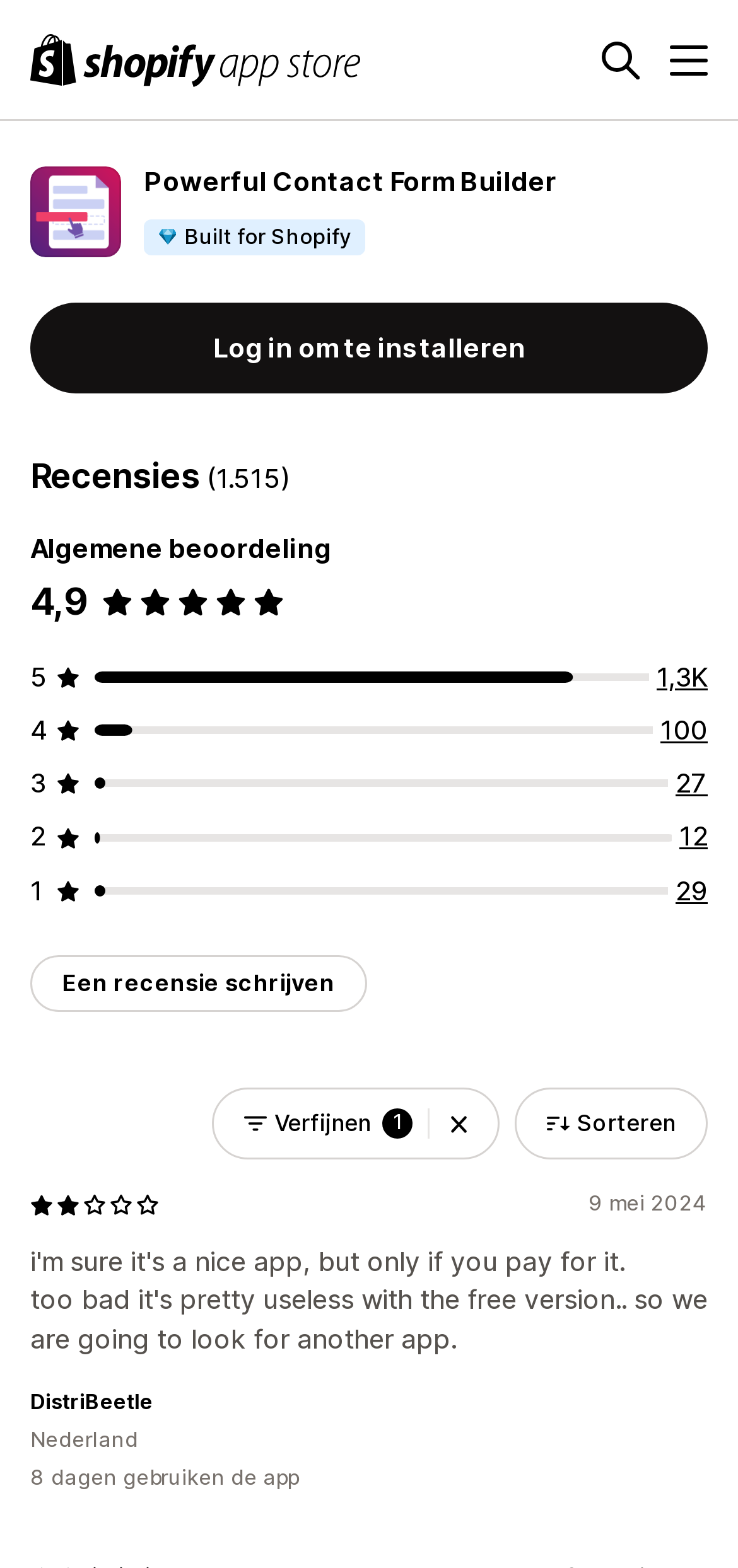Please respond in a single word or phrase: 
What is the name of the app store?

Shopify App Store